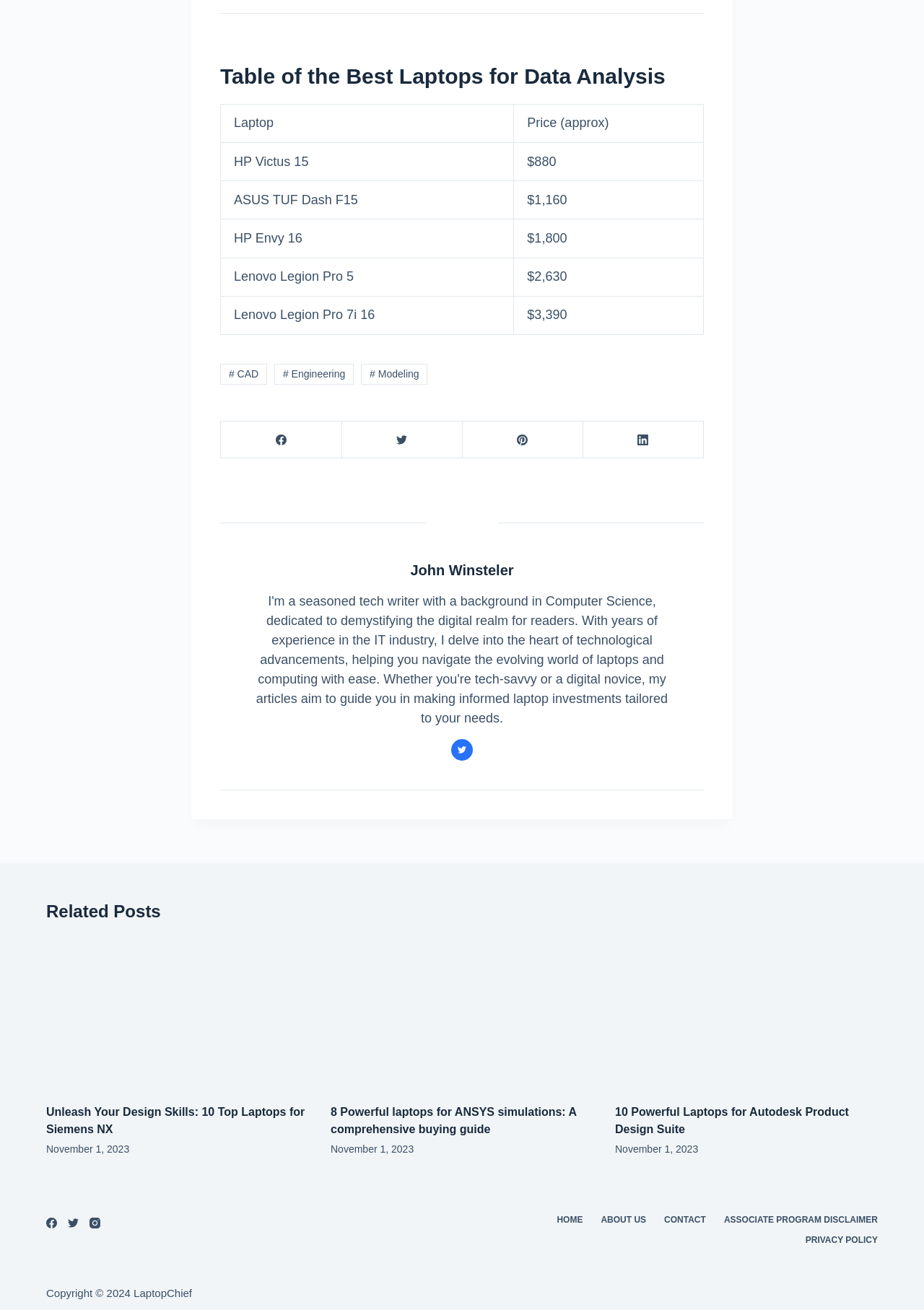Find and provide the bounding box coordinates for the UI element described here: "# Modeling". The coordinates should be given as four float numbers between 0 and 1: [left, top, right, bottom].

[0.391, 0.278, 0.463, 0.294]